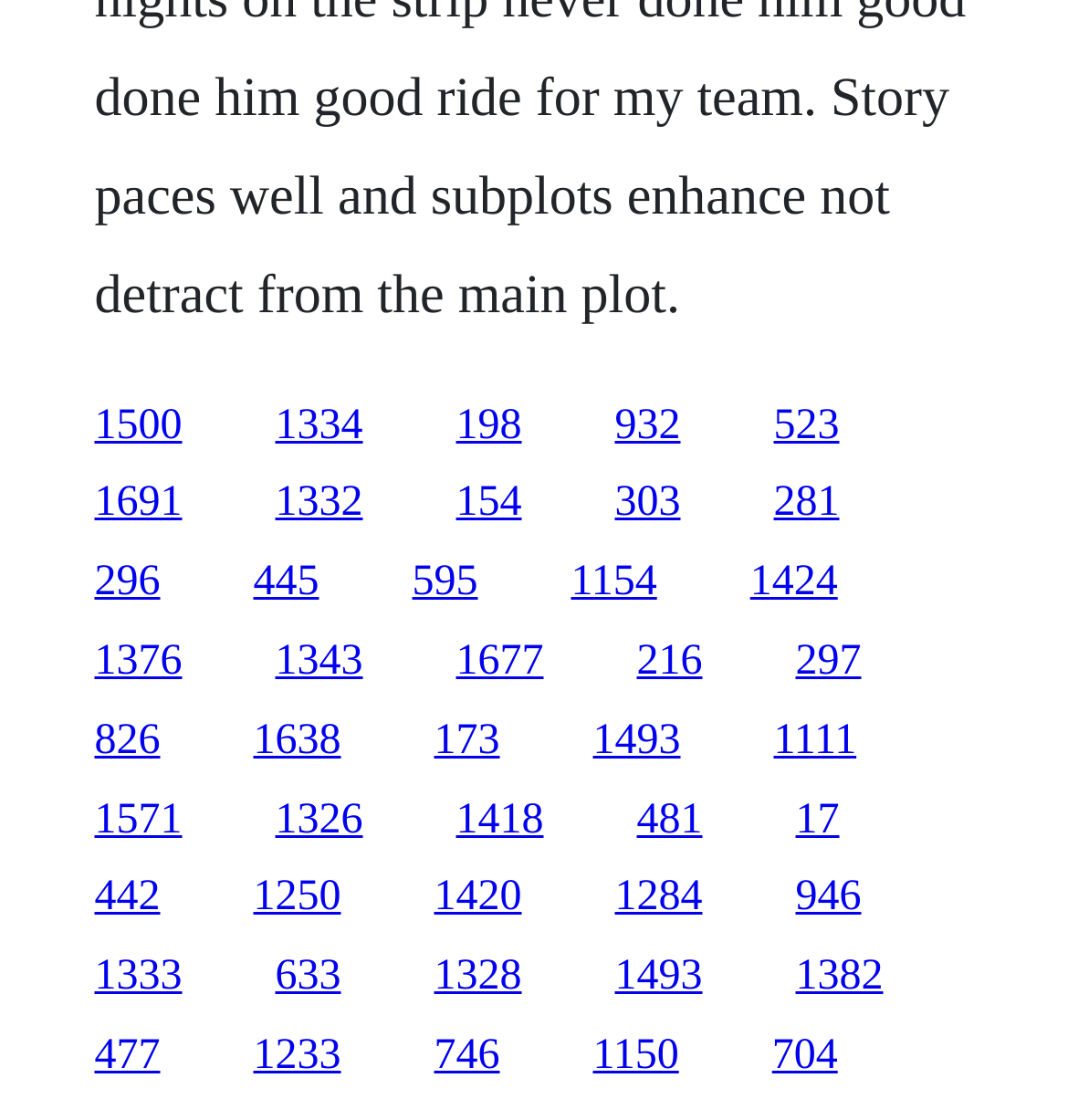What is the vertical position of the link '1500'?
Using the visual information, reply with a single word or short phrase.

Above the middle